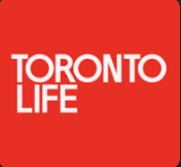What is the focus of Toronto Life?
Refer to the image and provide a one-word or short phrase answer.

Local culture, lifestyle, and events